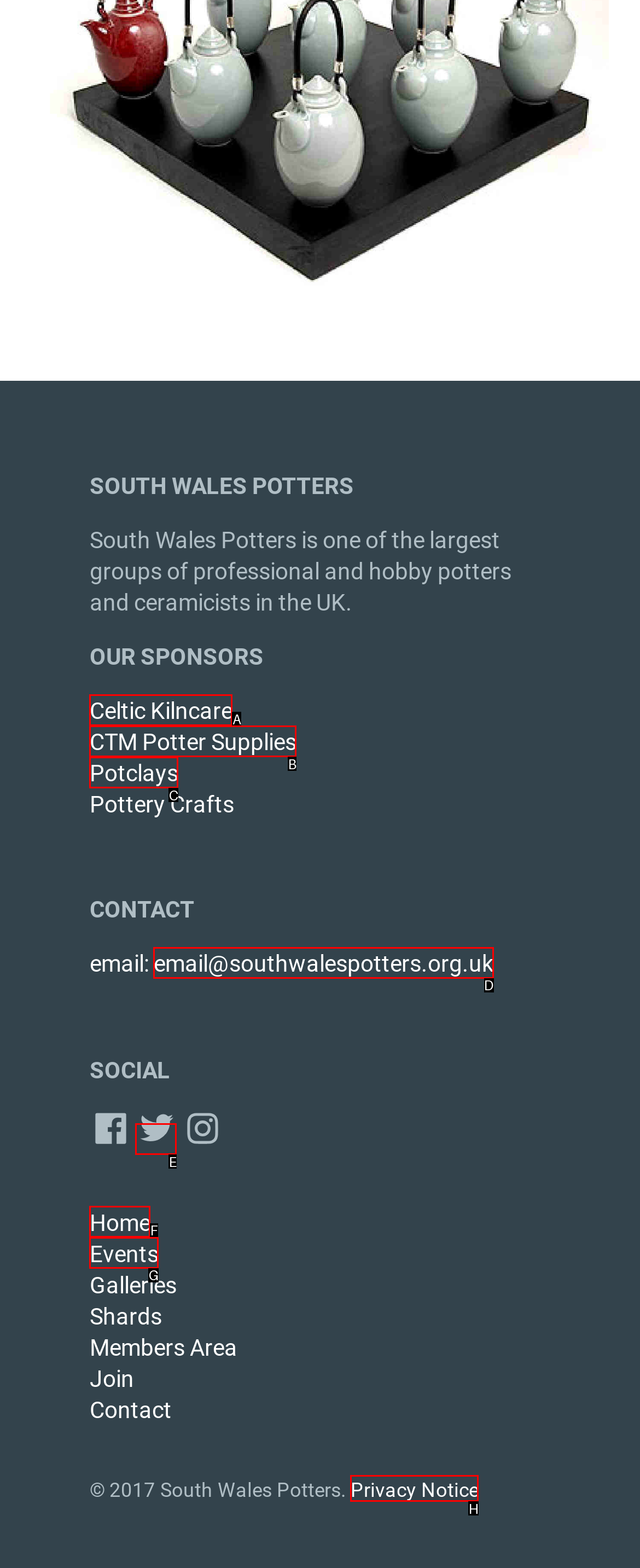Determine the HTML element to be clicked to complete the task: send an email. Answer by giving the letter of the selected option.

D